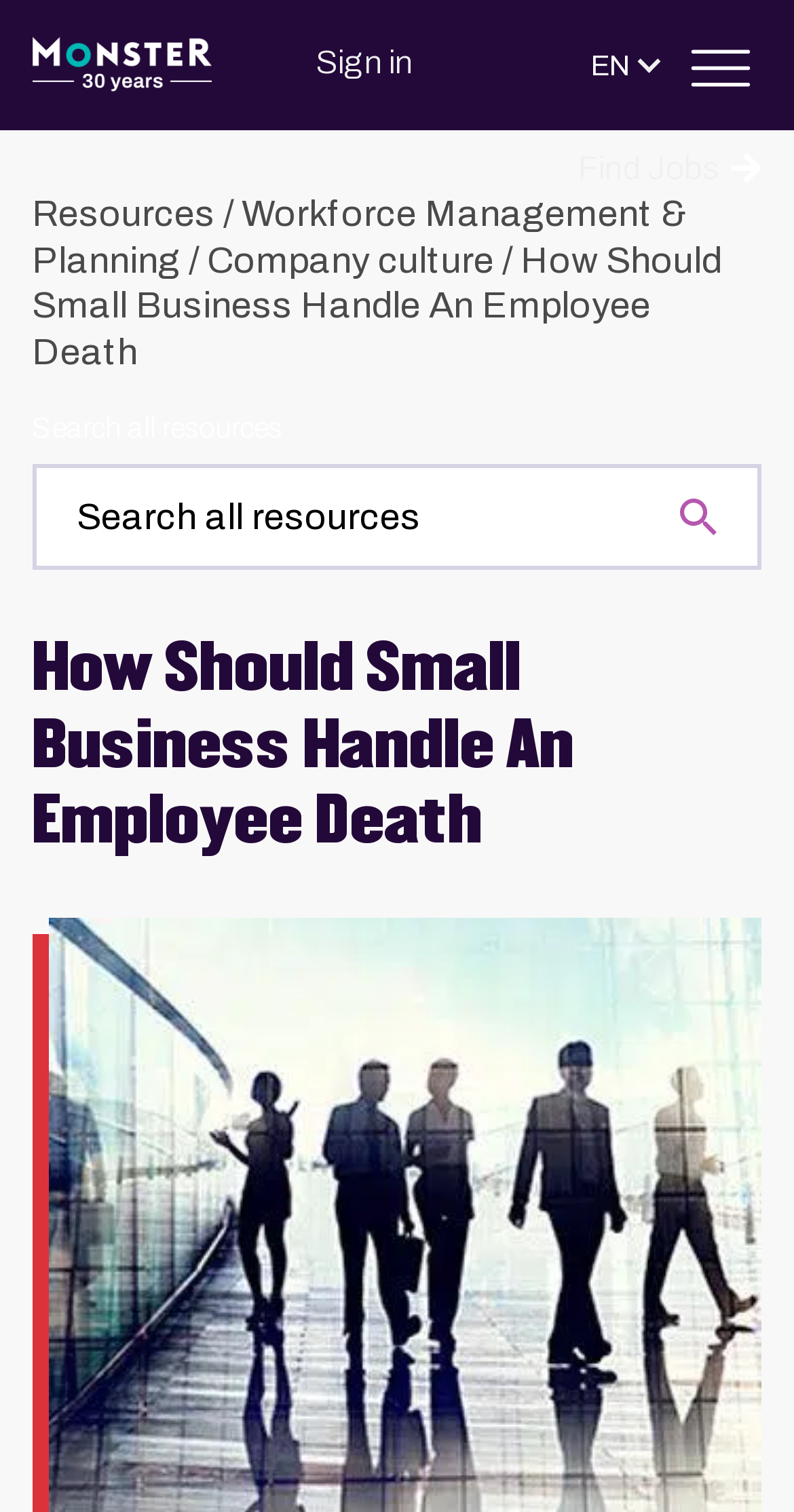Refer to the image and provide a thorough answer to this question:
What is the category of the resource being browsed?

The category of the resource being browsed is identified by the link element with the bounding box coordinates [0.04, 0.128, 0.866, 0.185] and is described as 'Workforce Management & Planning'.